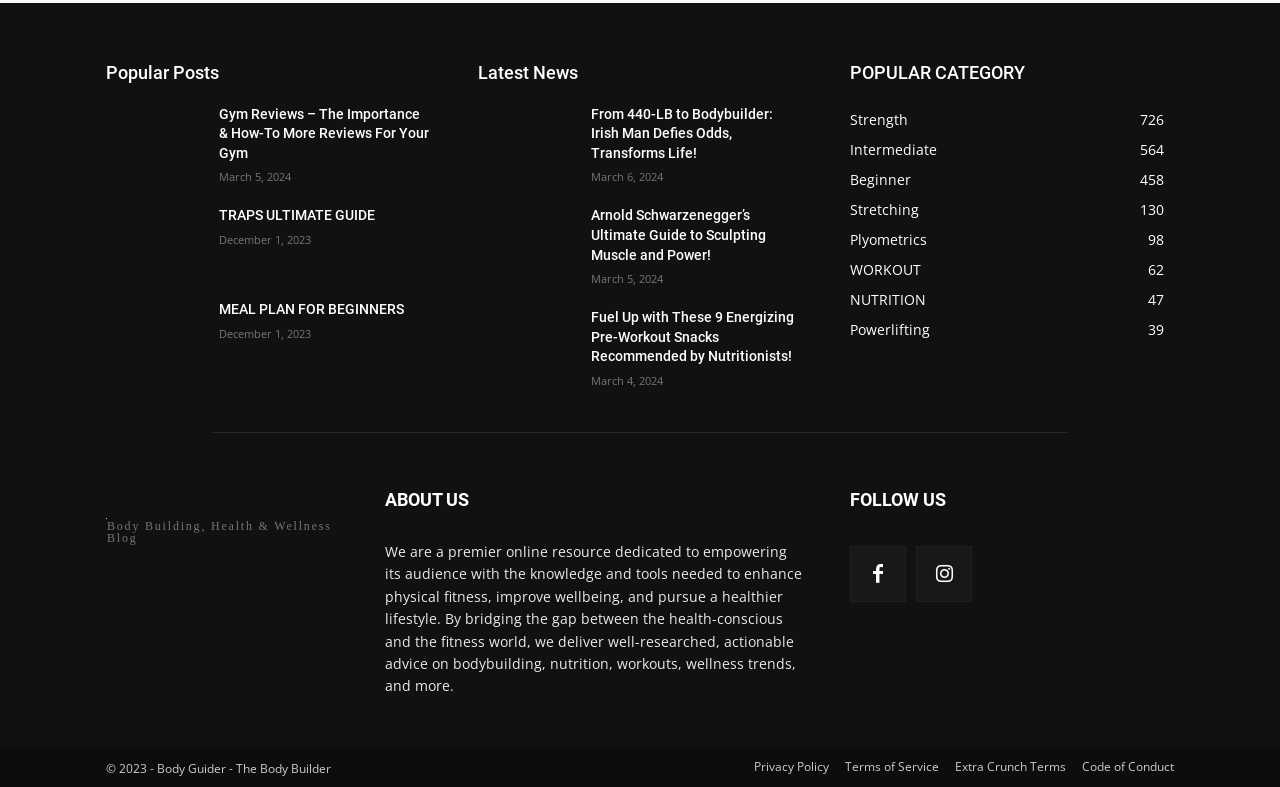Specify the bounding box coordinates (top-left x, top-left y, bottom-right x, bottom-right y) of the UI element in the screenshot that matches this description: title="MEAL PLAN FOR BEGINNERS"

[0.083, 0.382, 0.159, 0.468]